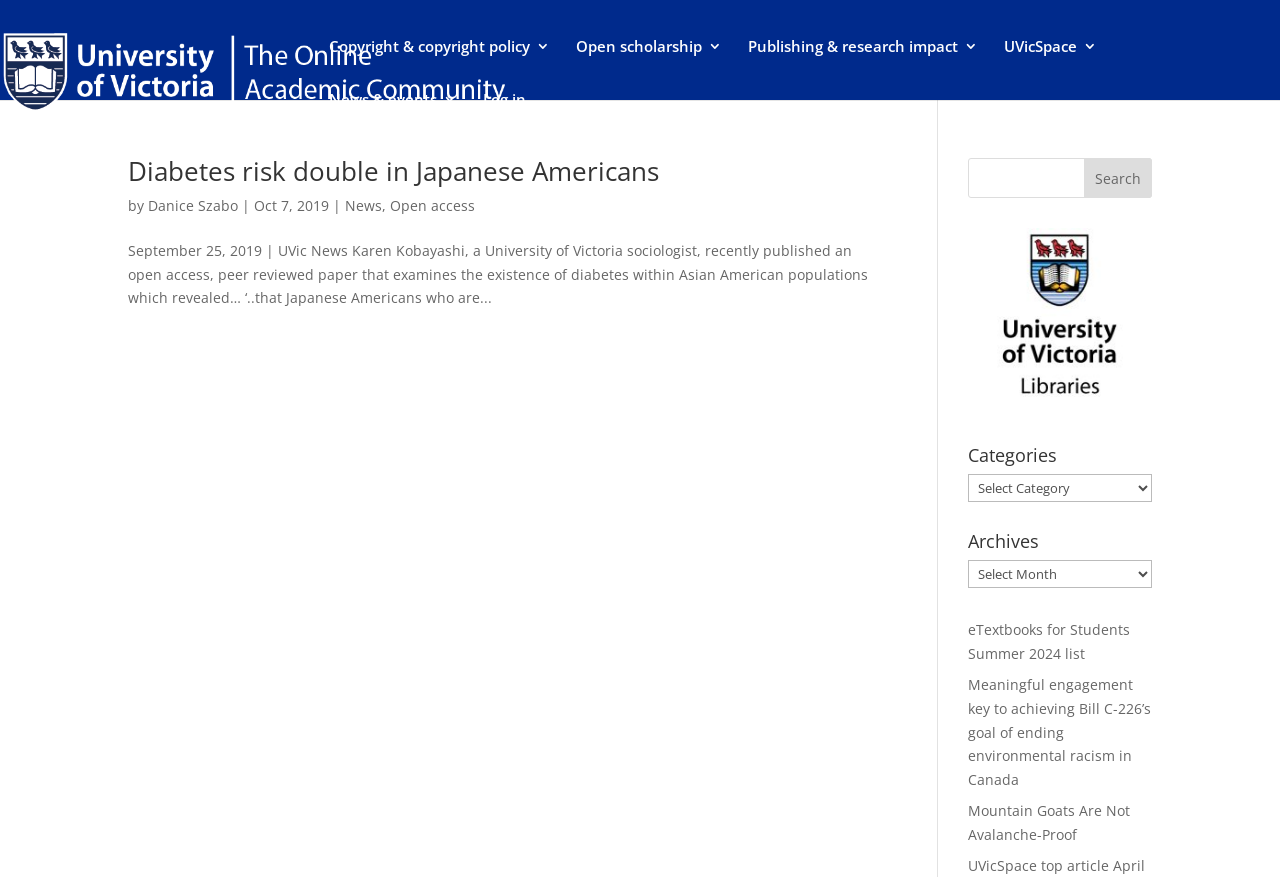Provide a brief response to the question below using a single word or phrase: 
What is the date of the article?

Oct 7, 2019